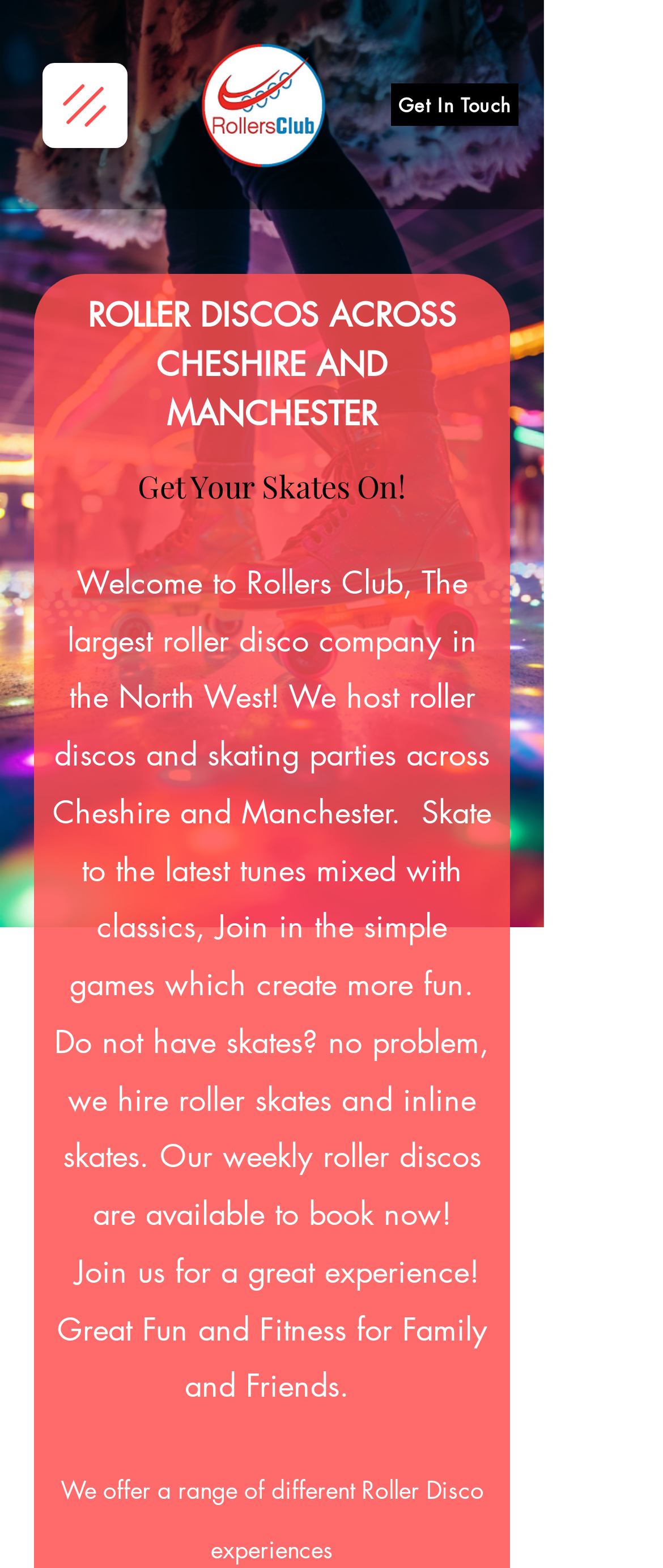Using the details in the image, give a detailed response to the question below:
What type of music is played at Rollers Club's events?

According to the webpage, the music played at Rollers Club's events is a mix of the latest tunes and classic songs. This is mentioned in the paragraph that describes the company's services.